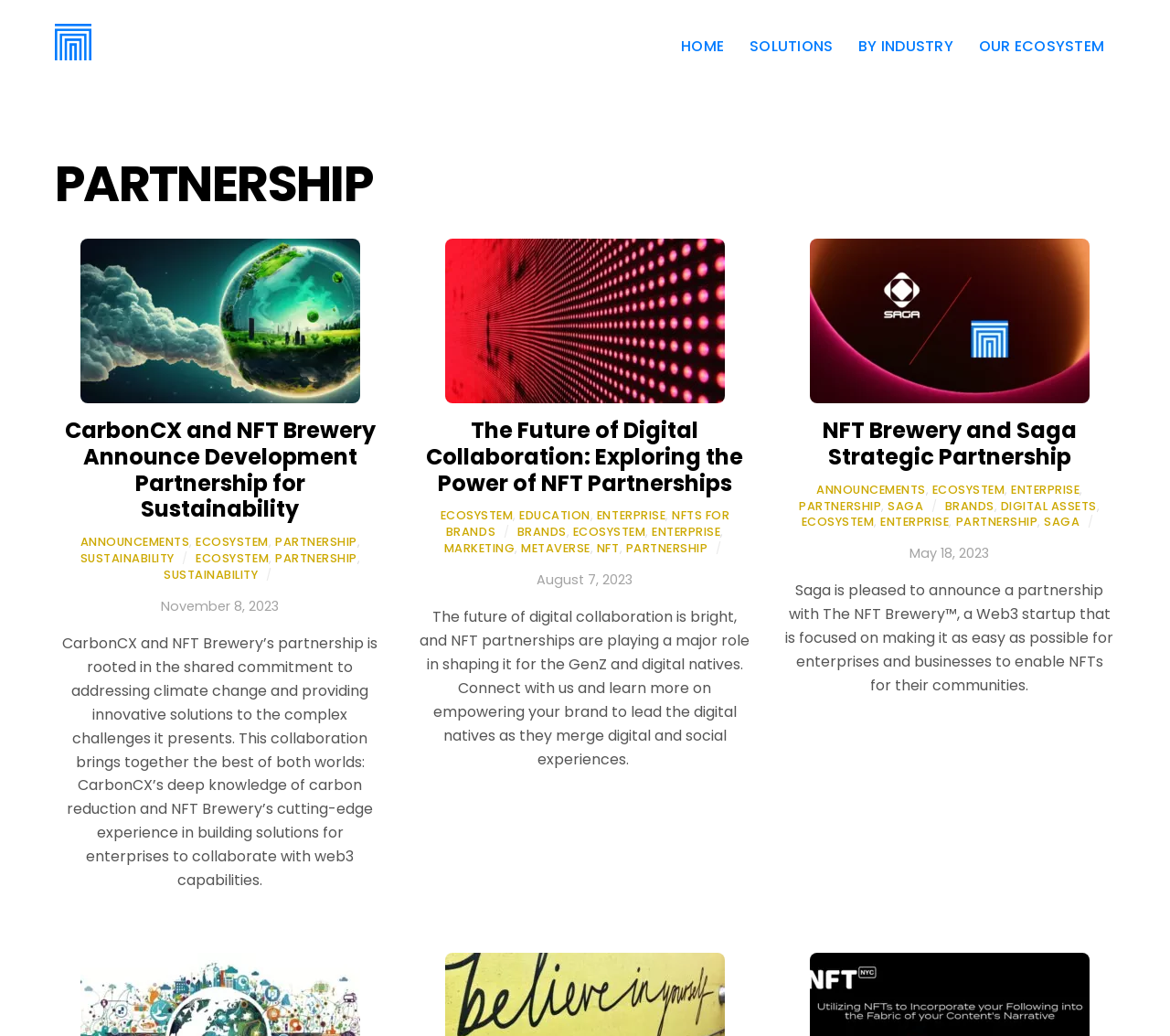Write an exhaustive caption that covers the webpage's main aspects.

The webpage is about The NFT Brewery, a company that helps businesses tap into digital native ecosystems and digital assets. At the top of the page, there is a logo and a navigation menu with links to "HOME", "SOLUTIONS", "BY INDUSTRY", and "OUR ECOSYSTEM". 

Below the navigation menu, there are three articles or news sections. The first article is about a partnership between CarbonCX and NFT Brewery for sustainability, with a heading, a link to the article, and a brief summary. There is also an image related to the article. The article is dated November 8, 2023.

The second article is about the future of digital collaboration and NFT partnerships, with a heading, a link to the article, and a brief summary. There is also an image related to the article. The article is dated August 7, 2023.

The third article is about a strategic partnership between NFT Brewery and Saga, with a heading, a link to the article, and a brief summary. There is also an image related to the article. The article is dated May 18, 2023.

Each article has links to related topics, such as "ANNOUNCEMENTS", "ECOSYSTEM", "ENTERPRISE", "PARTNERSHIP", and "SUSTAINABILITY", which are scattered throughout the page. There are also timestamps for each article, indicating when they were published. The overall layout is organized, with clear headings and concise summaries for each article.